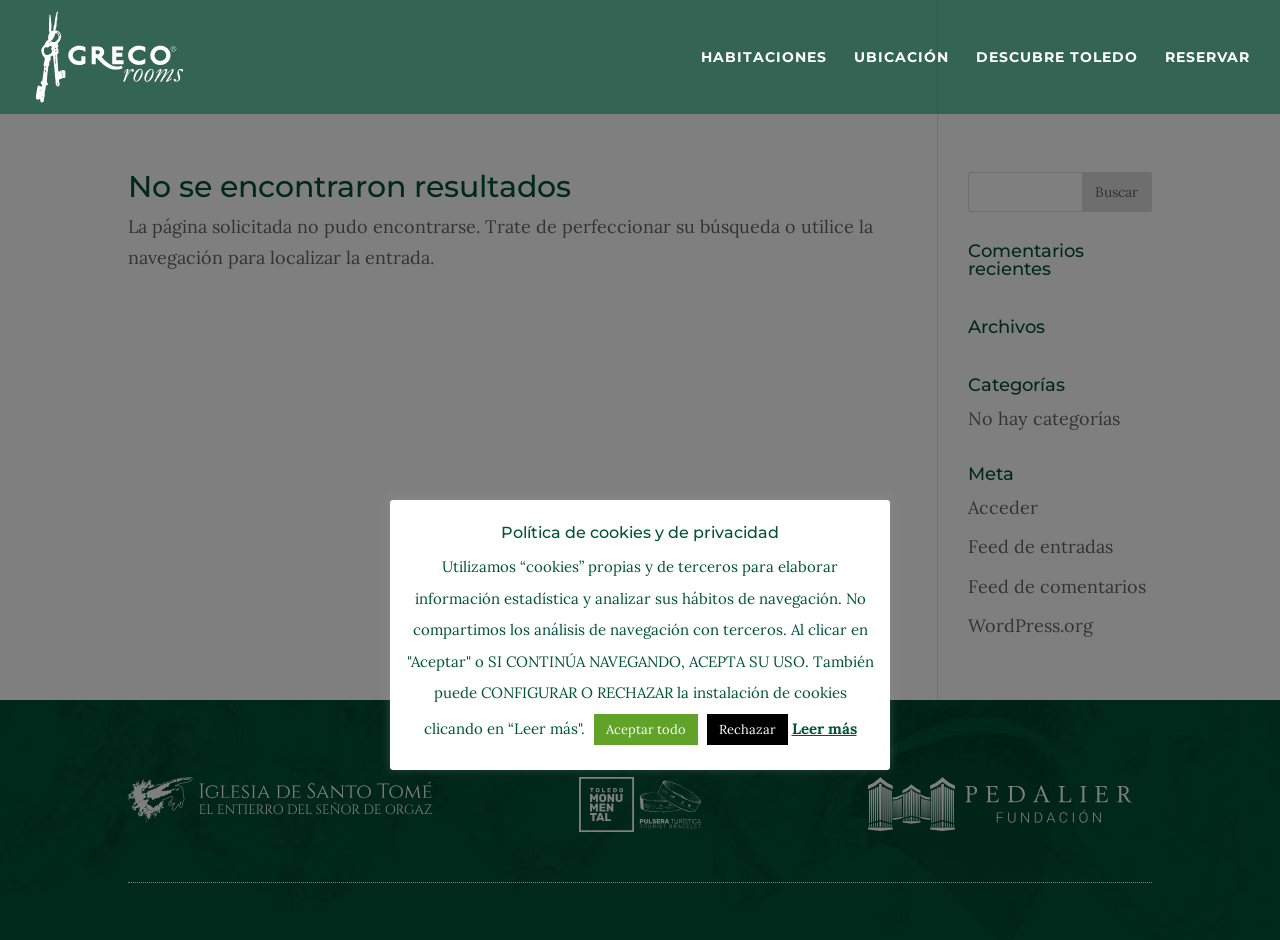What is the location related to on the webpage?
Craft a detailed and extensive response to the question.

The webpage has a link titled 'DESCUBRE TOLEDO', which suggests that the location related to on the webpage is Toledo.